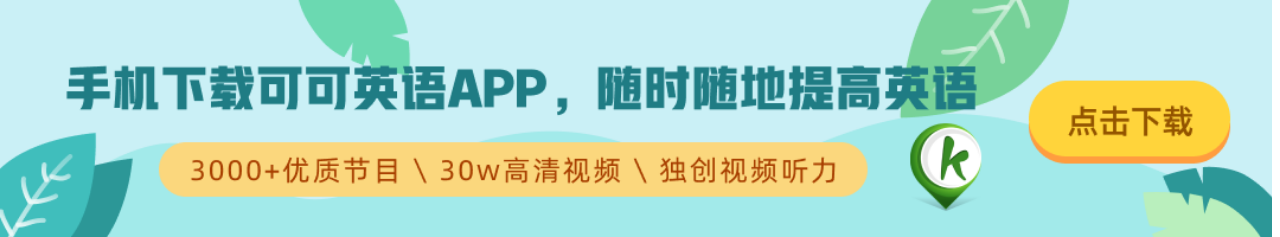What is the purpose of the prominent button?
Carefully analyze the image and provide a thorough answer to the question.

A prominent button urges users to 'Click to Download', emphasizing accessibility and user engagement. Therefore, the purpose of the prominent button is to download the app.